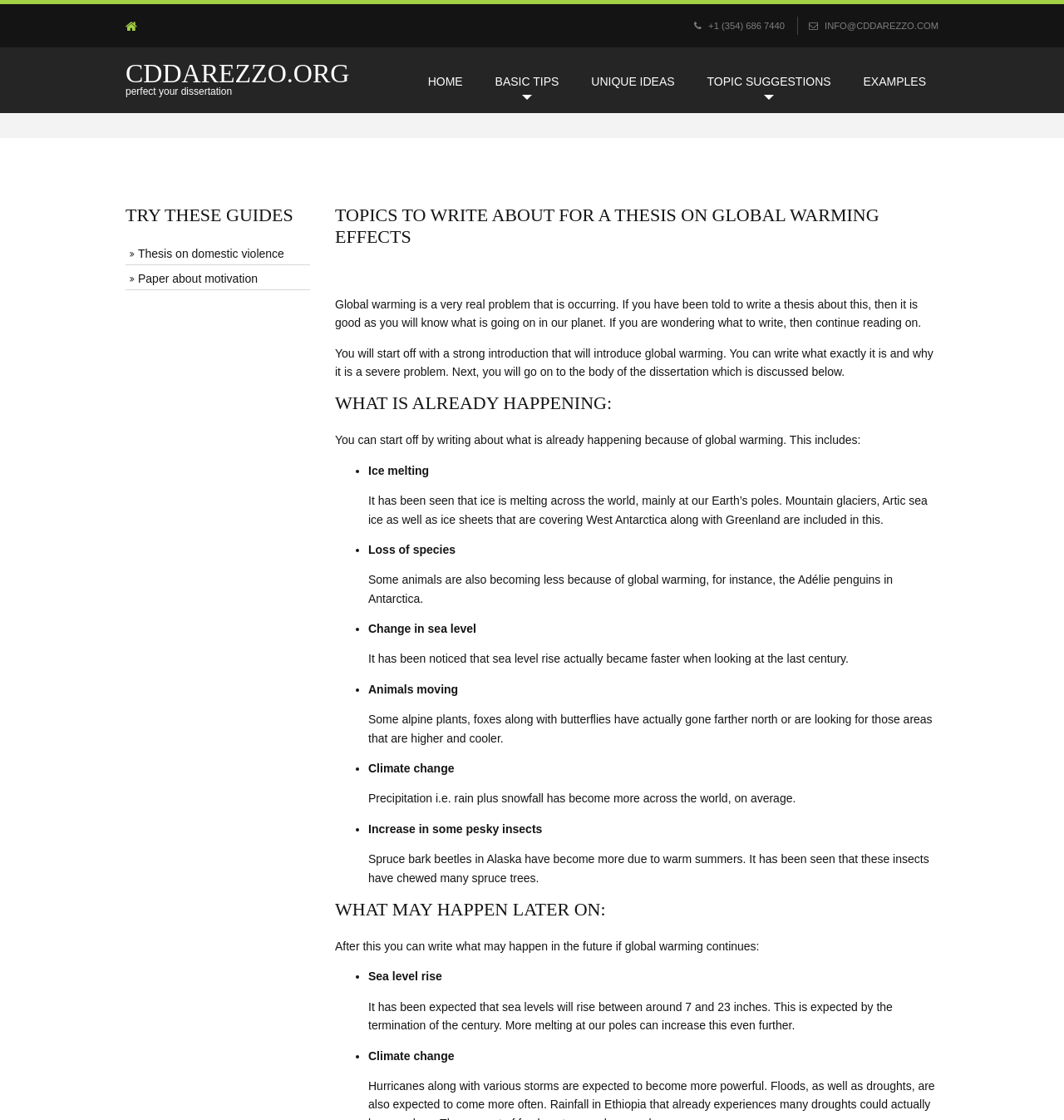Respond to the following query with just one word or a short phrase: 
What is the expected sea level rise by the end of the century?

7-23 inches